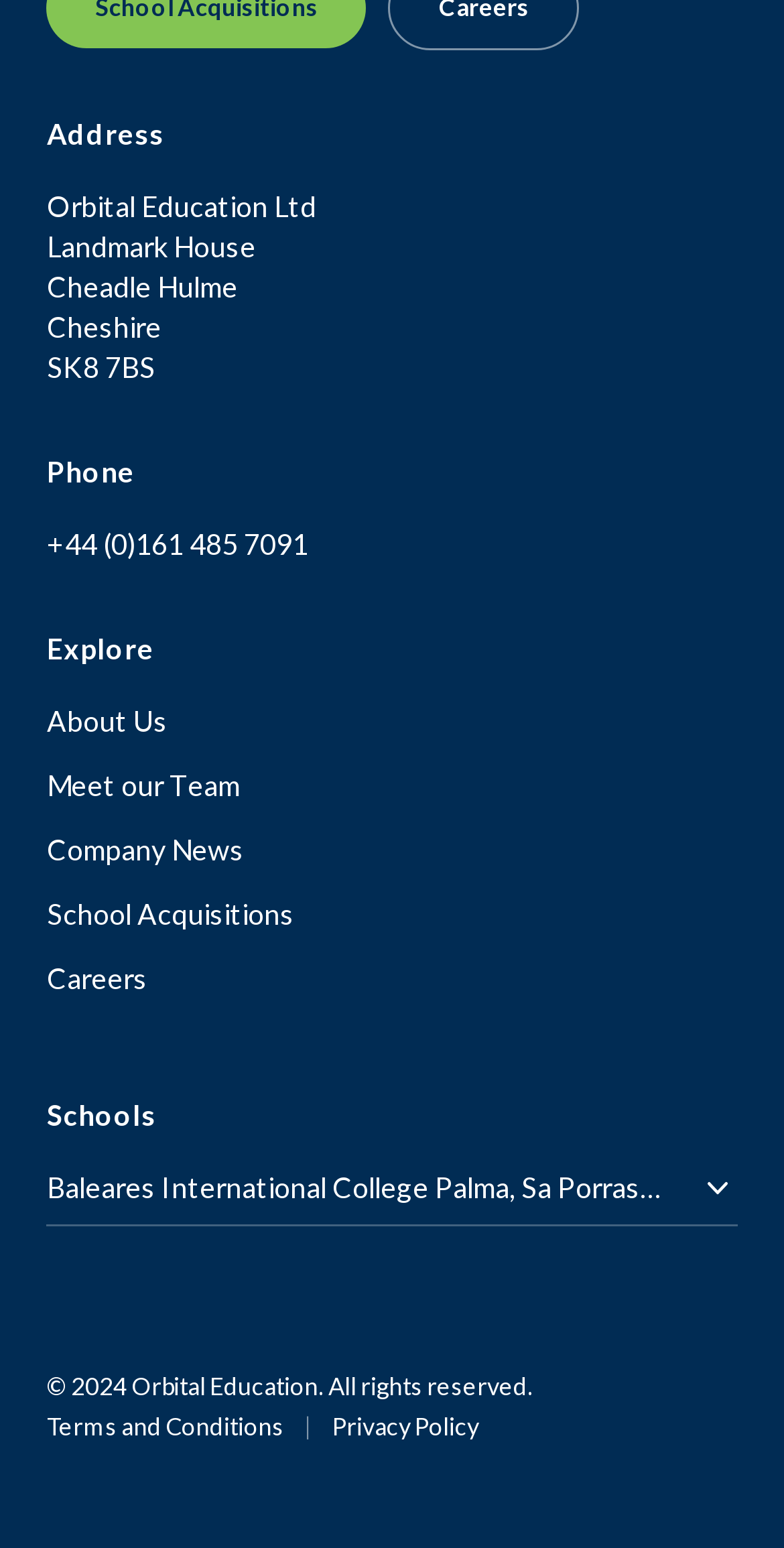Please identify the bounding box coordinates of the element's region that I should click in order to complete the following instruction: "Select a school". The bounding box coordinates consist of four float numbers between 0 and 1, i.e., [left, top, right, bottom].

[0.06, 0.754, 0.94, 0.792]